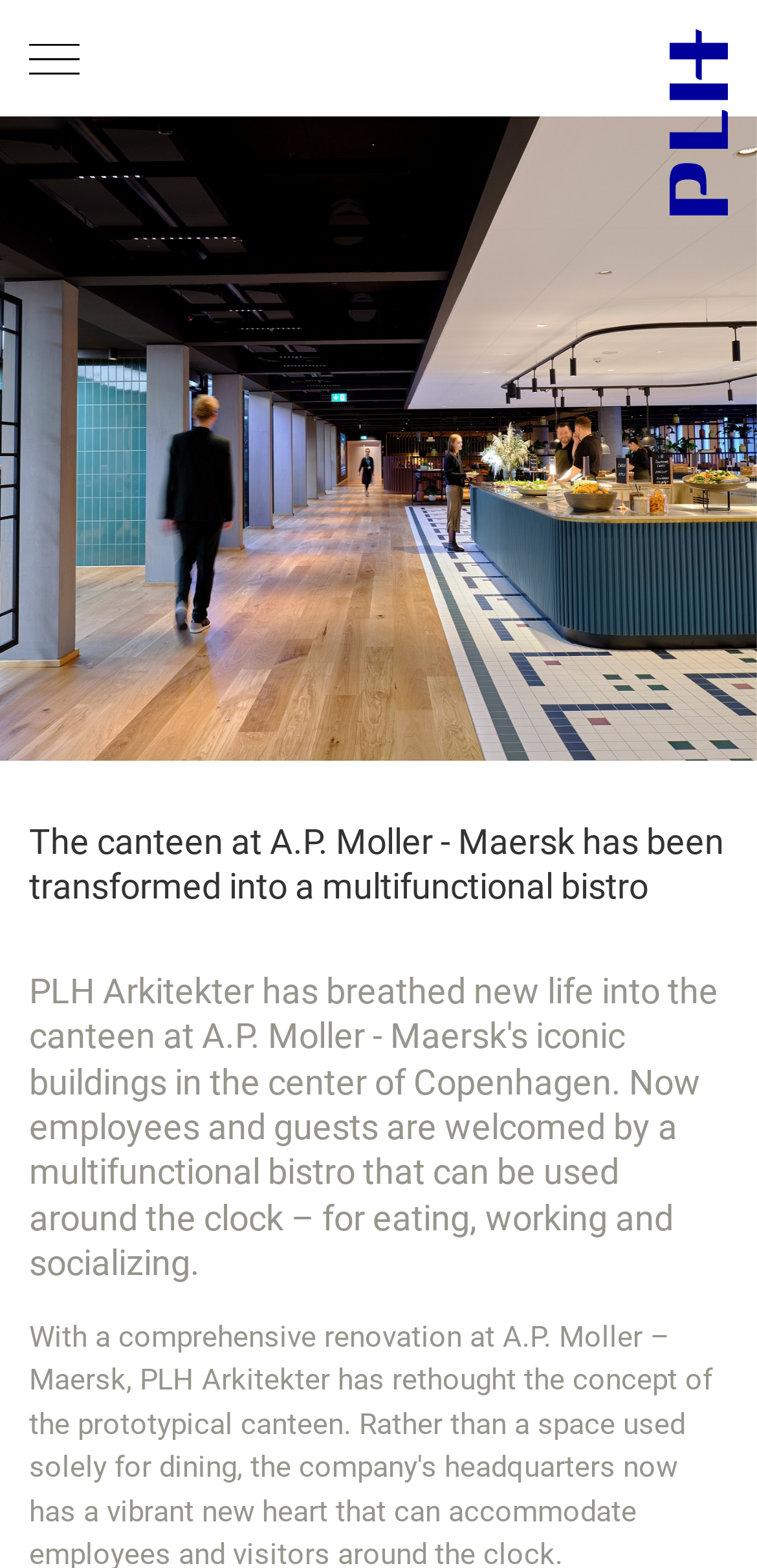Determine the bounding box coordinates for the area that needs to be clicked to fulfill this task: "Read more about the canteen transformation project". The coordinates must be given as four float numbers between 0 and 1, i.e., [left, top, right, bottom].

[0.038, 0.522, 0.962, 0.58]